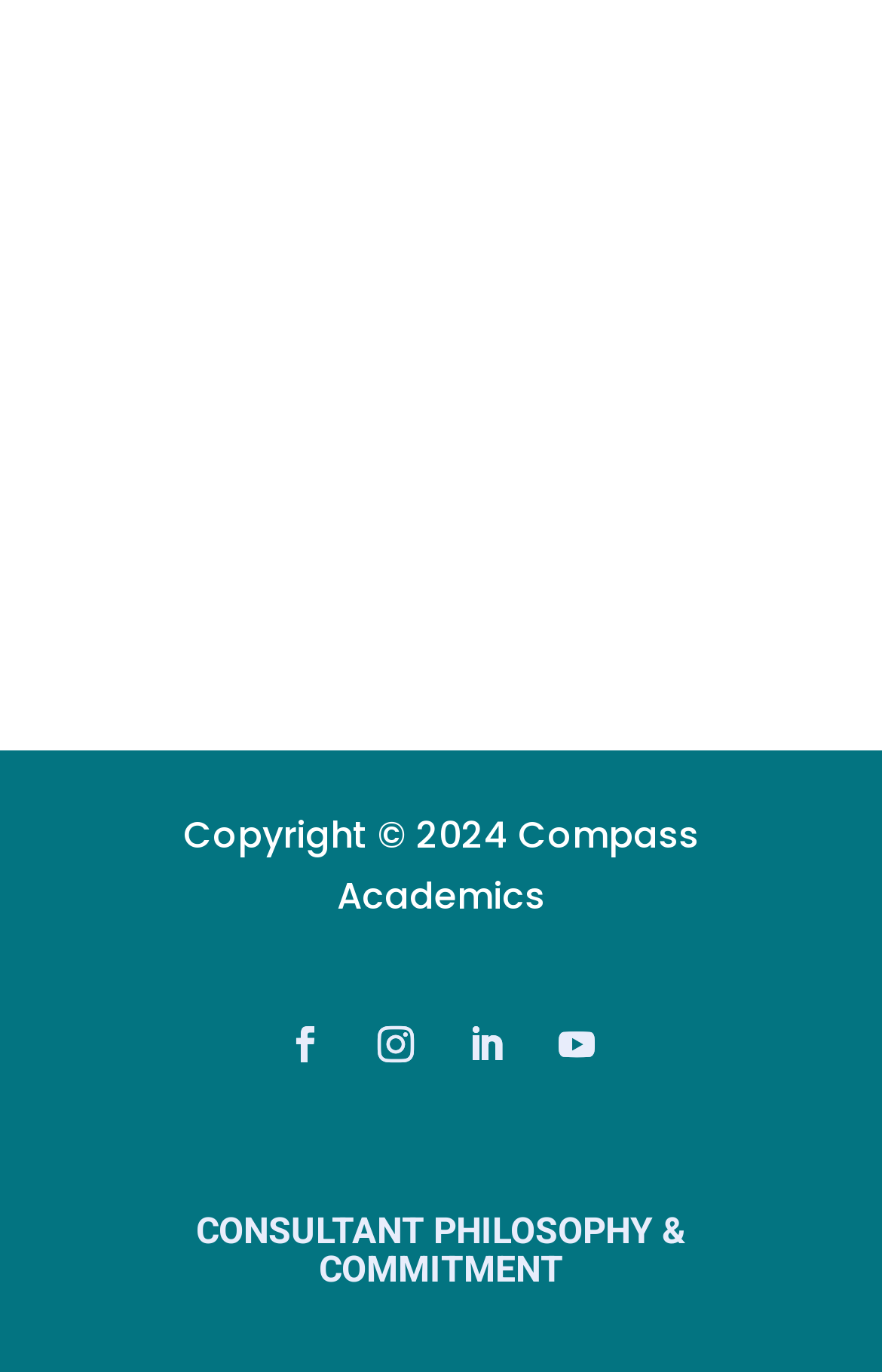Analyze the image and deliver a detailed answer to the question: What is the purpose of the first consultation?

The purpose of the first consultation can be inferred from the StaticText element 'Make the right decision for your future. Your first consultation is free!' which suggests that the consultation is meant to help individuals make informed decisions about their future.